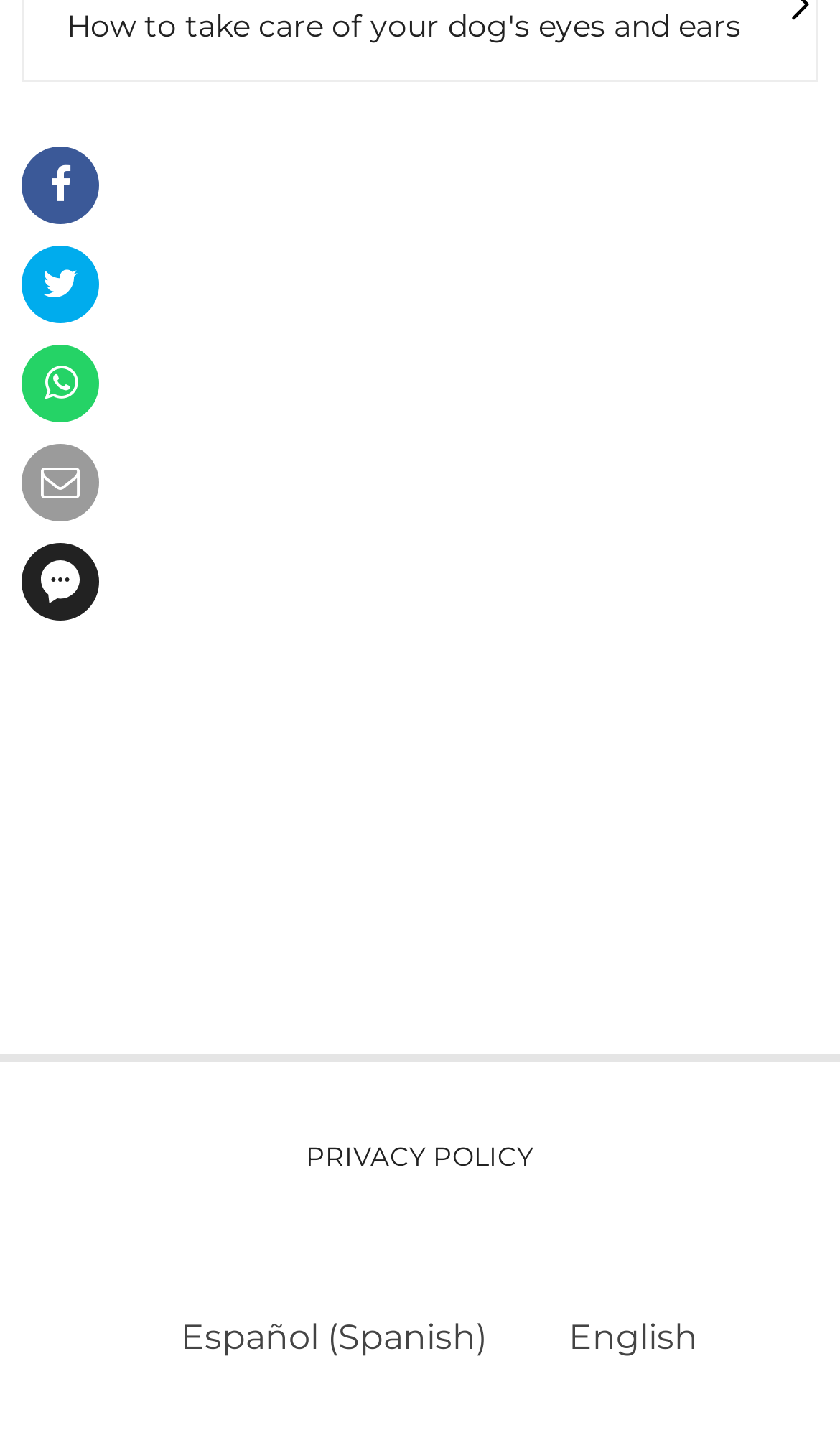Answer the question with a brief word or phrase:
Is there an option to switch to Spanish?

Yes